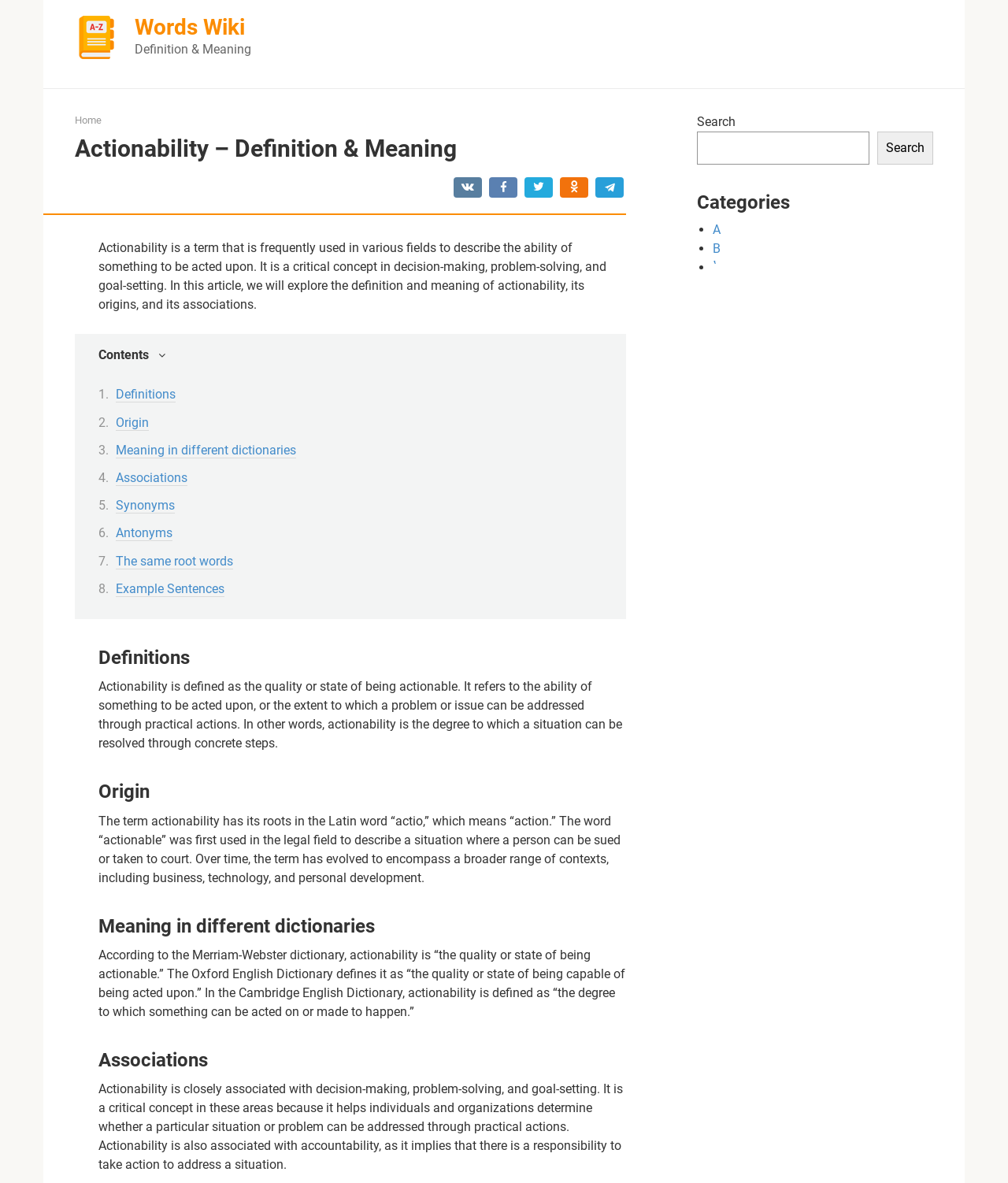Please identify the bounding box coordinates of the clickable area that will fulfill the following instruction: "Click on the 'Words Wiki' link". The coordinates should be in the format of four float numbers between 0 and 1, i.e., [left, top, right, bottom].

[0.074, 0.04, 0.117, 0.053]